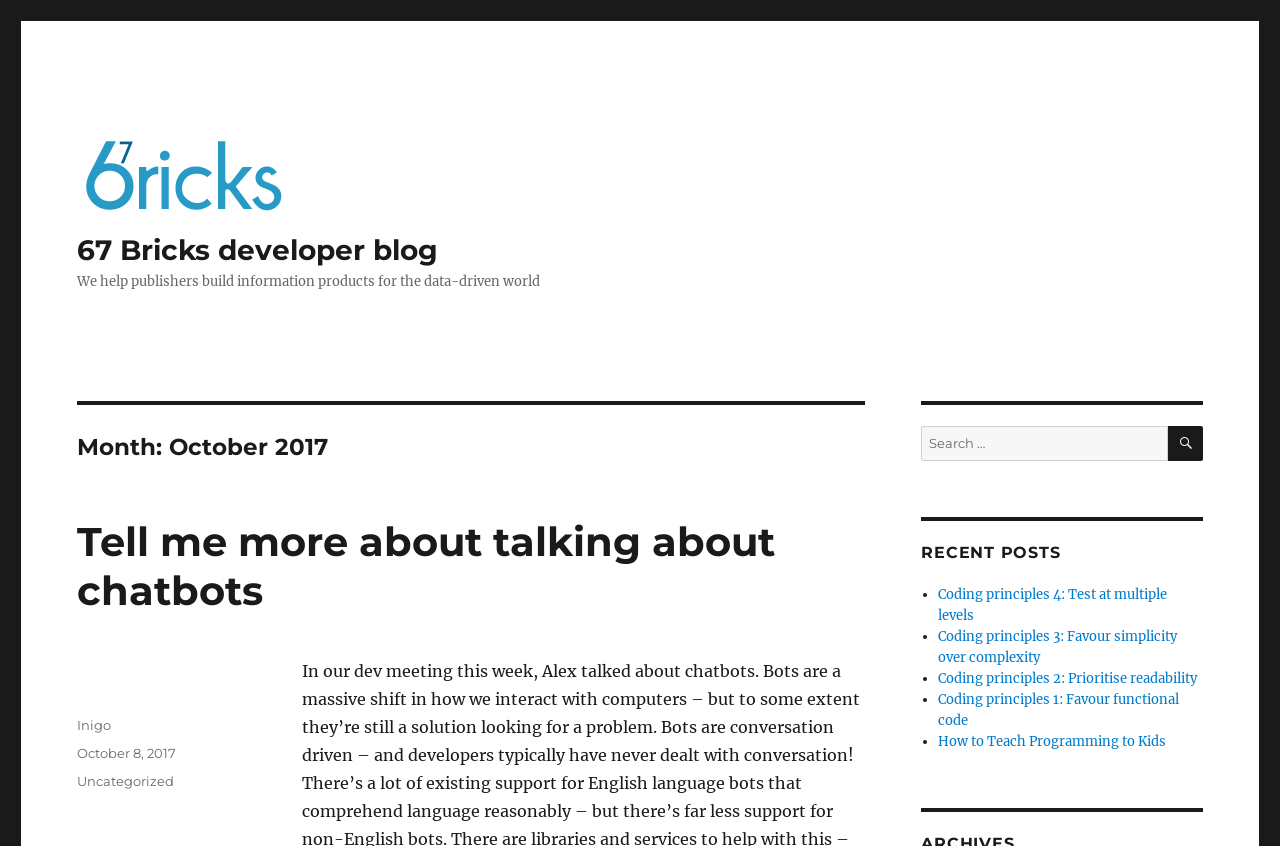Please reply to the following question with a single word or a short phrase:
What is the date of the first post?

October 8, 2017